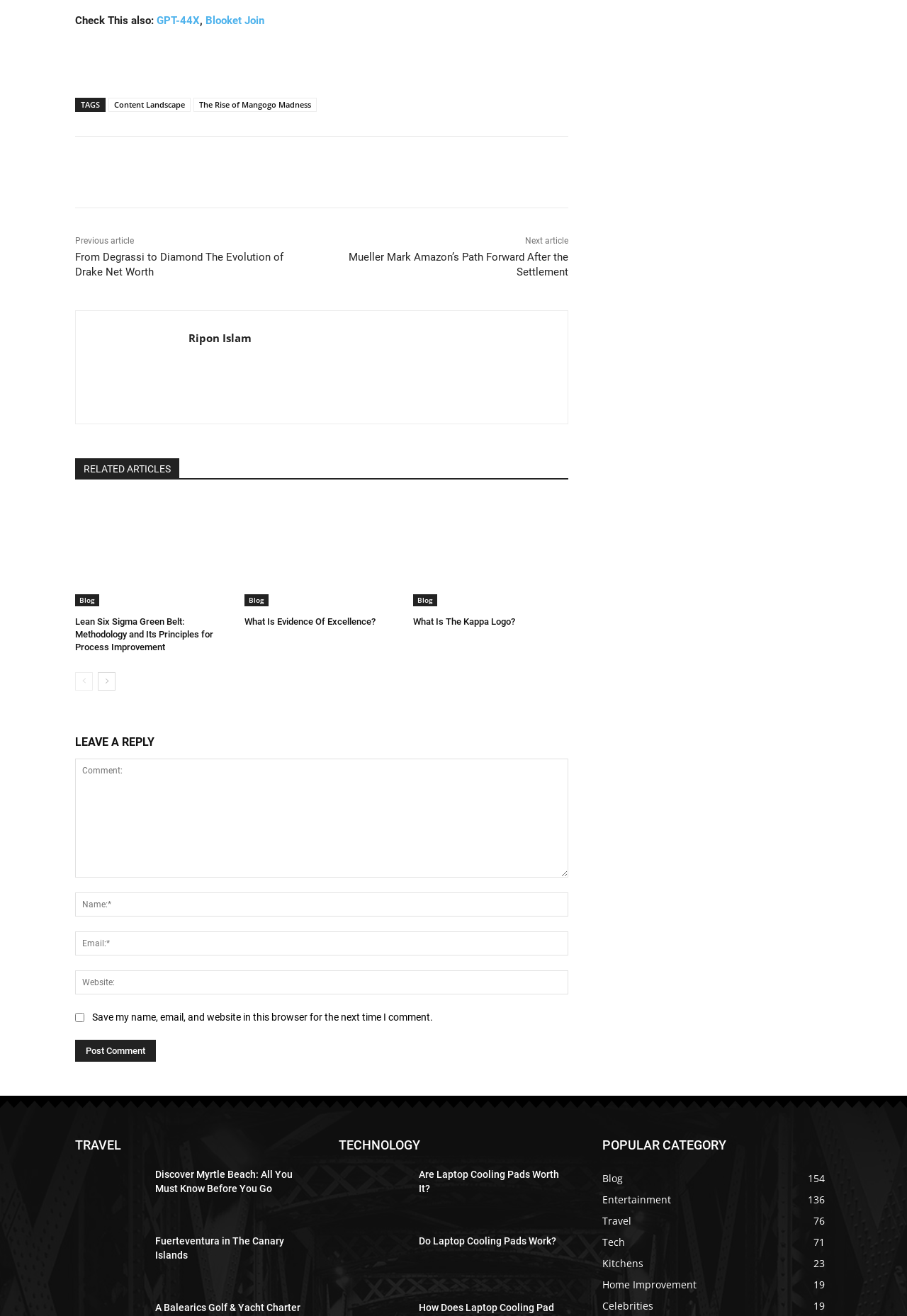Please specify the bounding box coordinates of the clickable region to carry out the following instruction: "Click on the 'Are Laptop Cooling Pads Worth It?' link". The coordinates should be four float numbers between 0 and 1, in the format [left, top, right, bottom].

[0.373, 0.888, 0.449, 0.924]